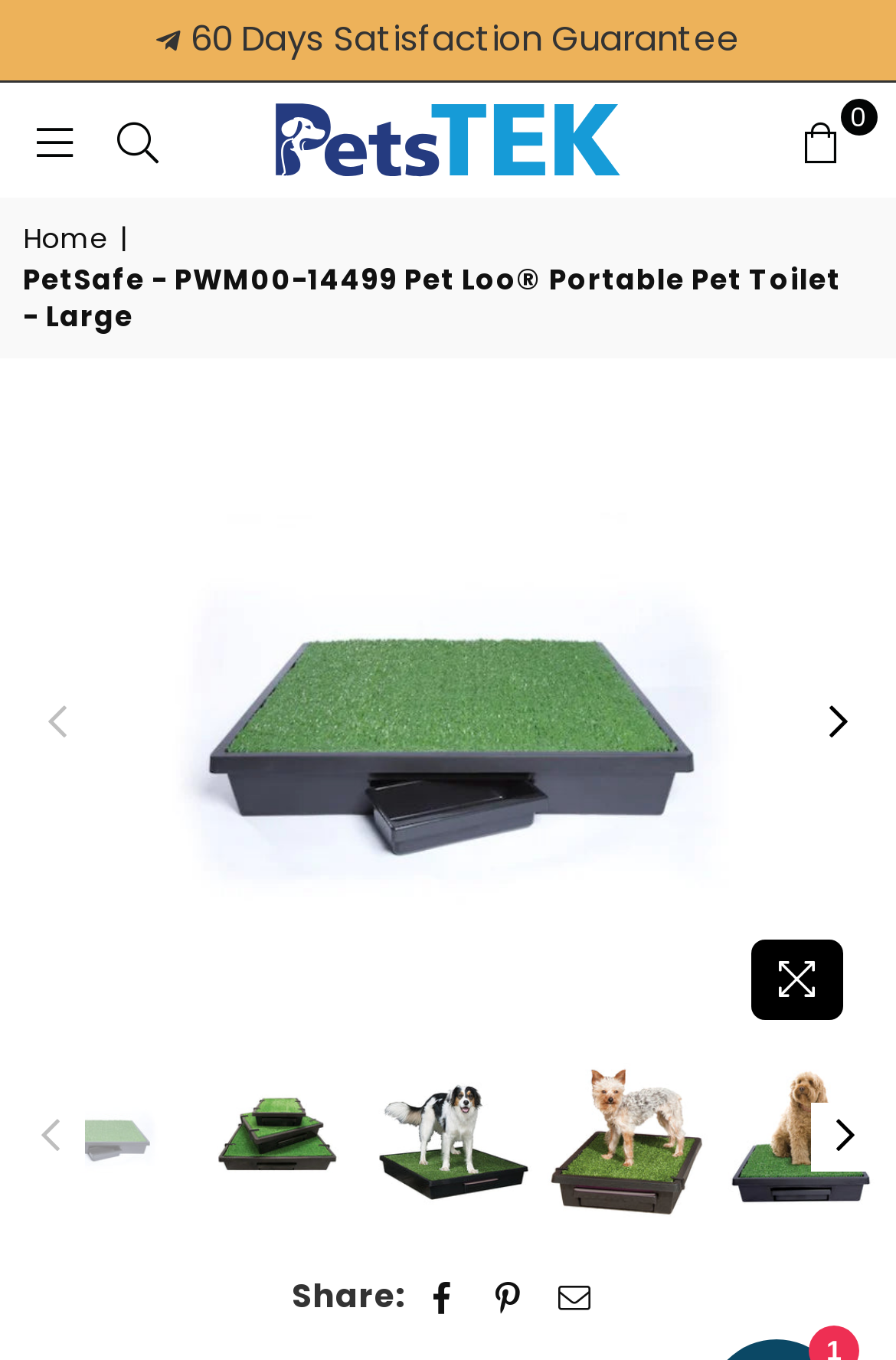Please identify the primary heading of the webpage and give its text content.

PetSafe - PWM00-14499 Pet Loo® Portable Pet Toilet - Large